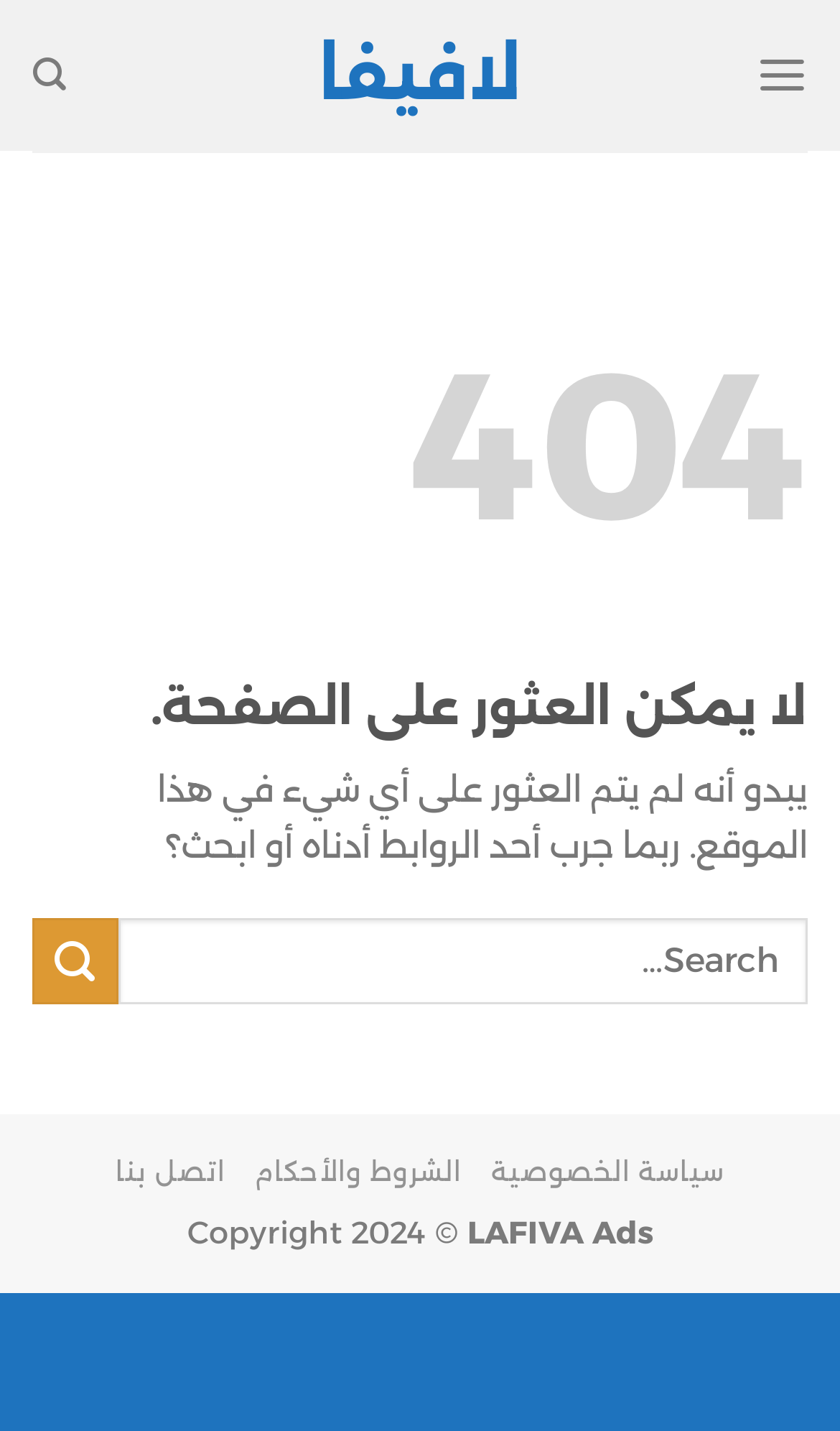Describe the webpage in detail, including text, images, and layout.

This webpage appears to be an error page, indicating that the requested page cannot be found. At the top, there is a link to "لافيفا" (LAFIVA) and another link to "القائمة" (The Menu), which is not expanded. On the top left, there is a search link. 

The main content area is divided into two sections. The top section contains a large "404" text, a heading that says "لا يمكن العثور على الصفحة" (Page not found), and a paragraph of text explaining that the page cannot be found and suggesting to try searching or checking links below. Below this, there is a search box with a button labeled "إرسال" (Send).

At the bottom of the page, there are three links to "سياسة الخصوصية" (Privacy Policy), "الشروط والأحكام" (Terms and Conditions), and "اتصل بنا" (Contact Us). Additionally, there are two lines of text, one indicating "Copyright 2024 ©" and the other mentioning "LAFIVA Ads".